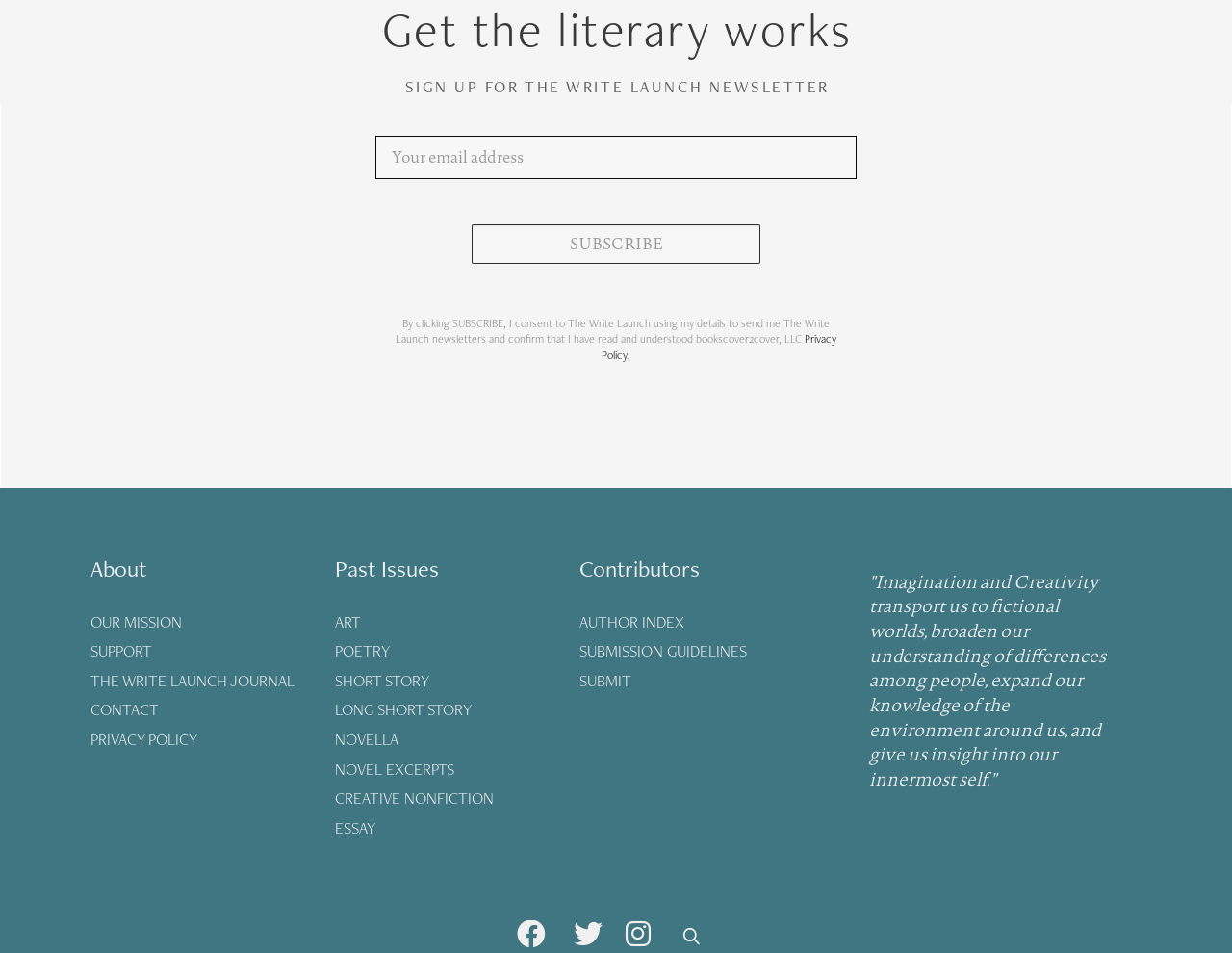What is the quote displayed on the webpage?
Refer to the screenshot and deliver a thorough answer to the question presented.

The quote displayed on the webpage is 'Imagination and Creativity transport us to fictional worlds, broaden our understanding of differences among people, expand our knowledge of the environment around us, and give us insight into our innermost self.' This is found within a blockquote element on the webpage.